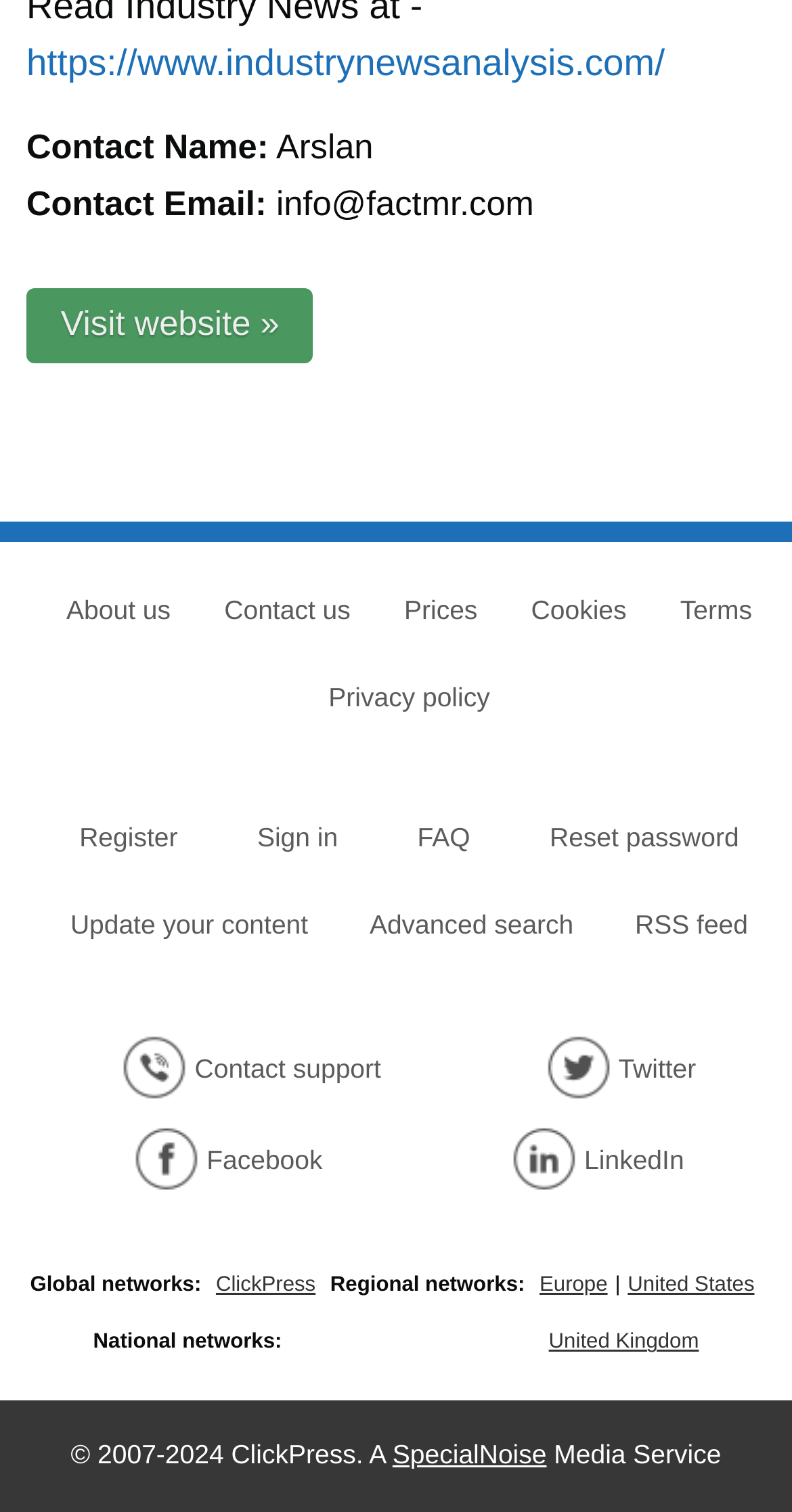Please specify the bounding box coordinates of the clickable region to carry out the following instruction: "Visit the website". The coordinates should be four float numbers between 0 and 1, in the format [left, top, right, bottom].

[0.033, 0.19, 0.396, 0.24]